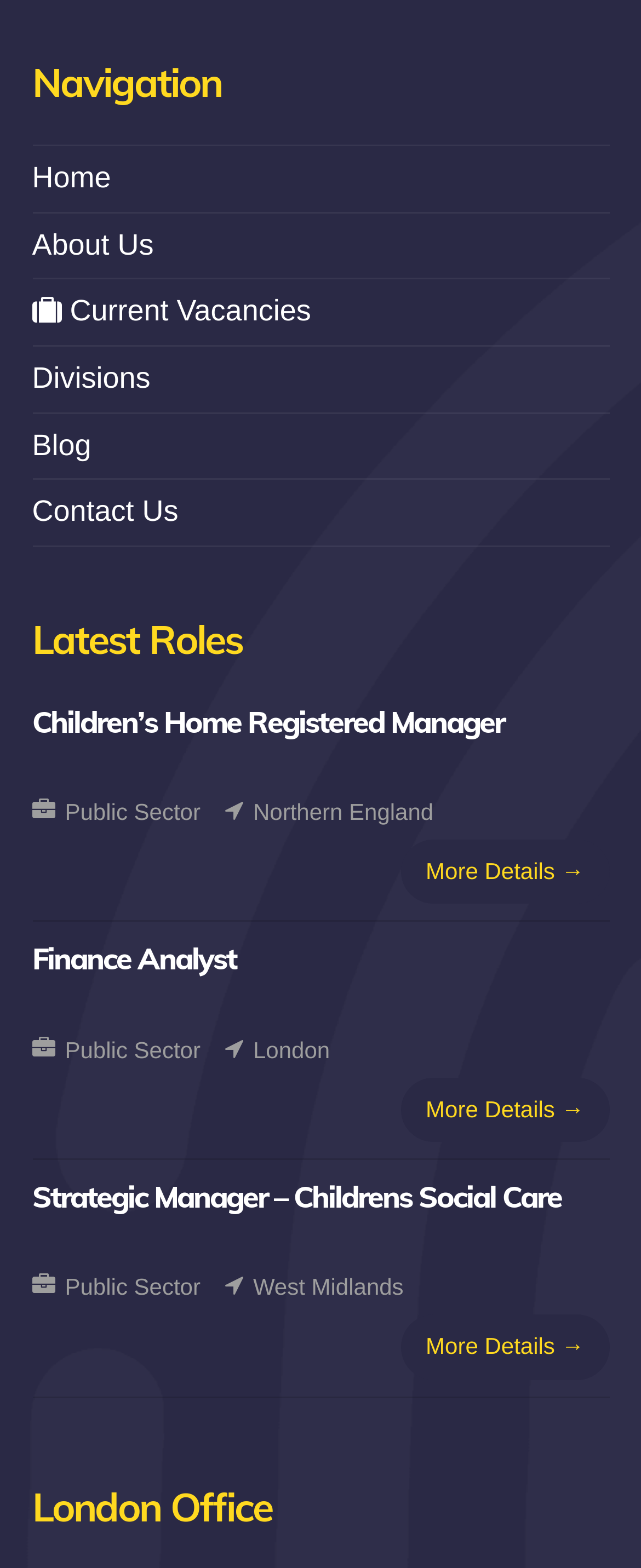Please reply to the following question using a single word or phrase: 
What is the first navigation link?

Home